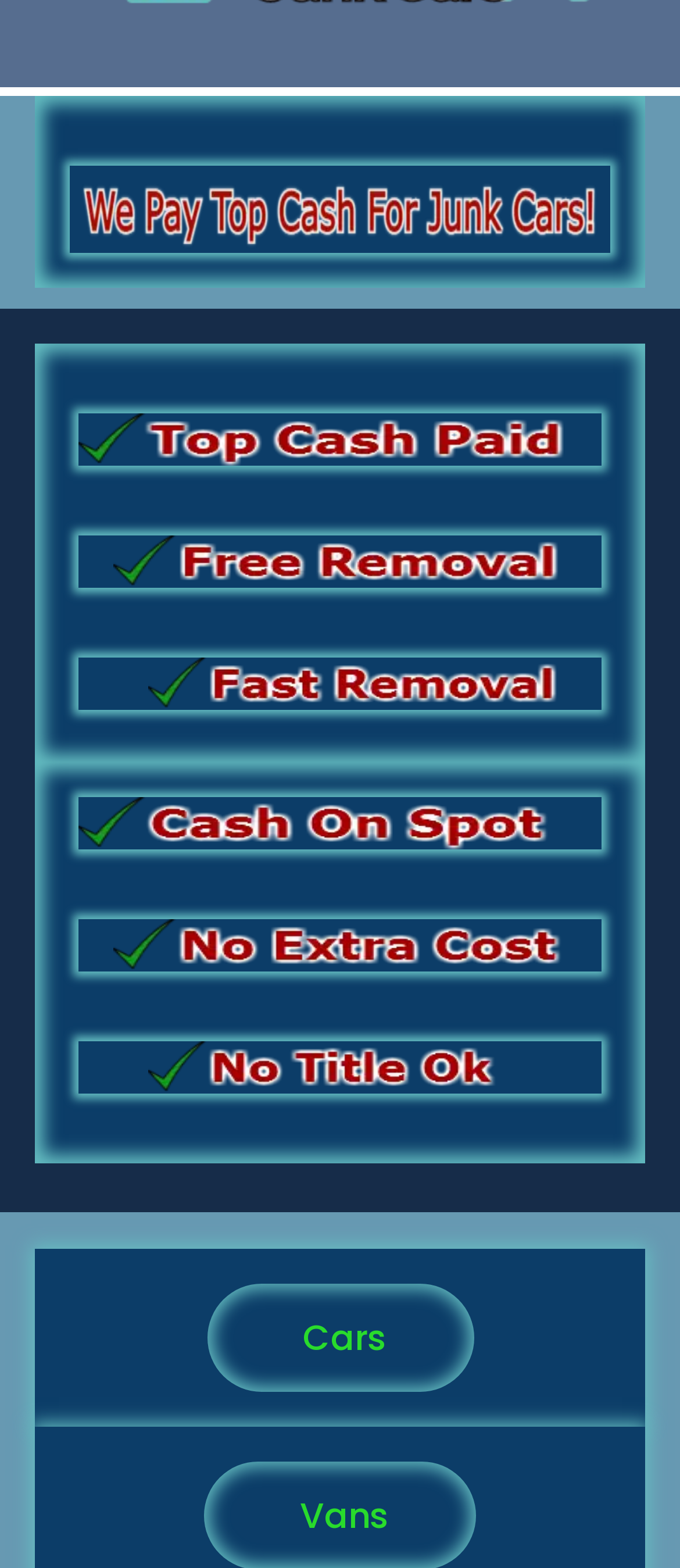Locate the bounding box coordinates of the element that should be clicked to fulfill the instruction: "Click on 'We Pay Top Cash For Junk Cars'".

[0.103, 0.083, 0.897, 0.184]